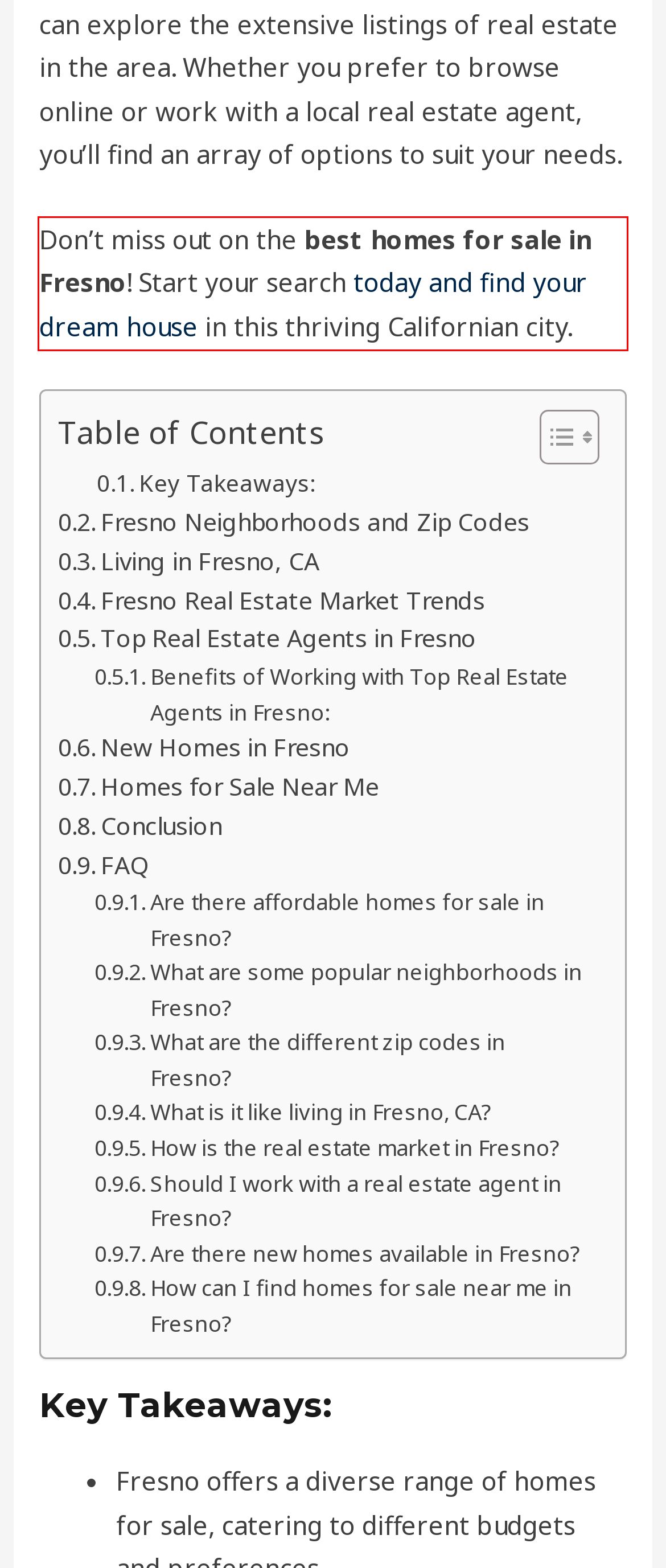Examine the webpage screenshot, find the red bounding box, and extract the text content within this marked area.

Don’t miss out on the best homes for sale in Fresno! Start your search today and find your dream house in this thriving Californian city.